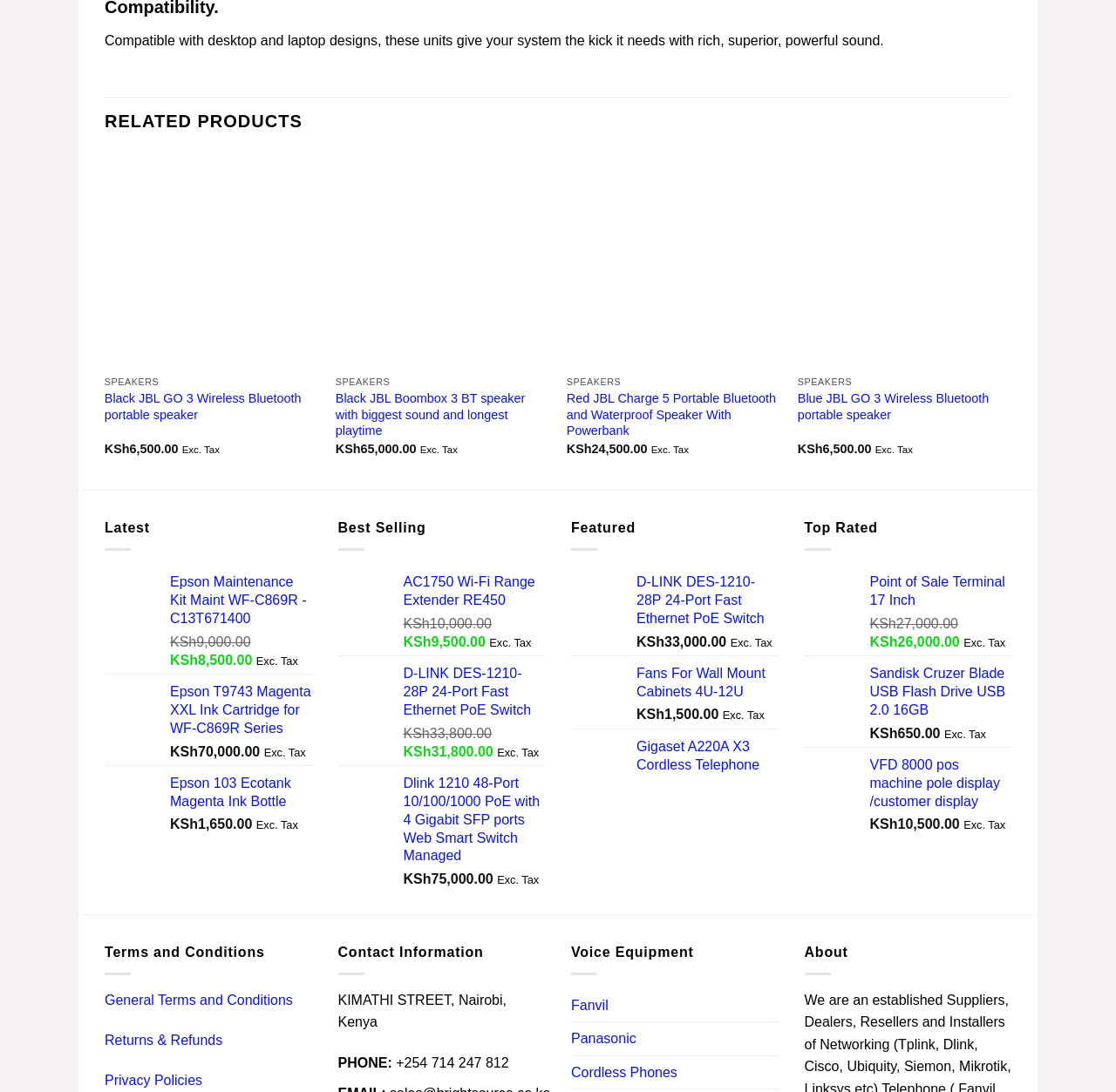What type of products are displayed on this webpage?
Please use the image to provide a one-word or short phrase answer.

Speakers and electronics